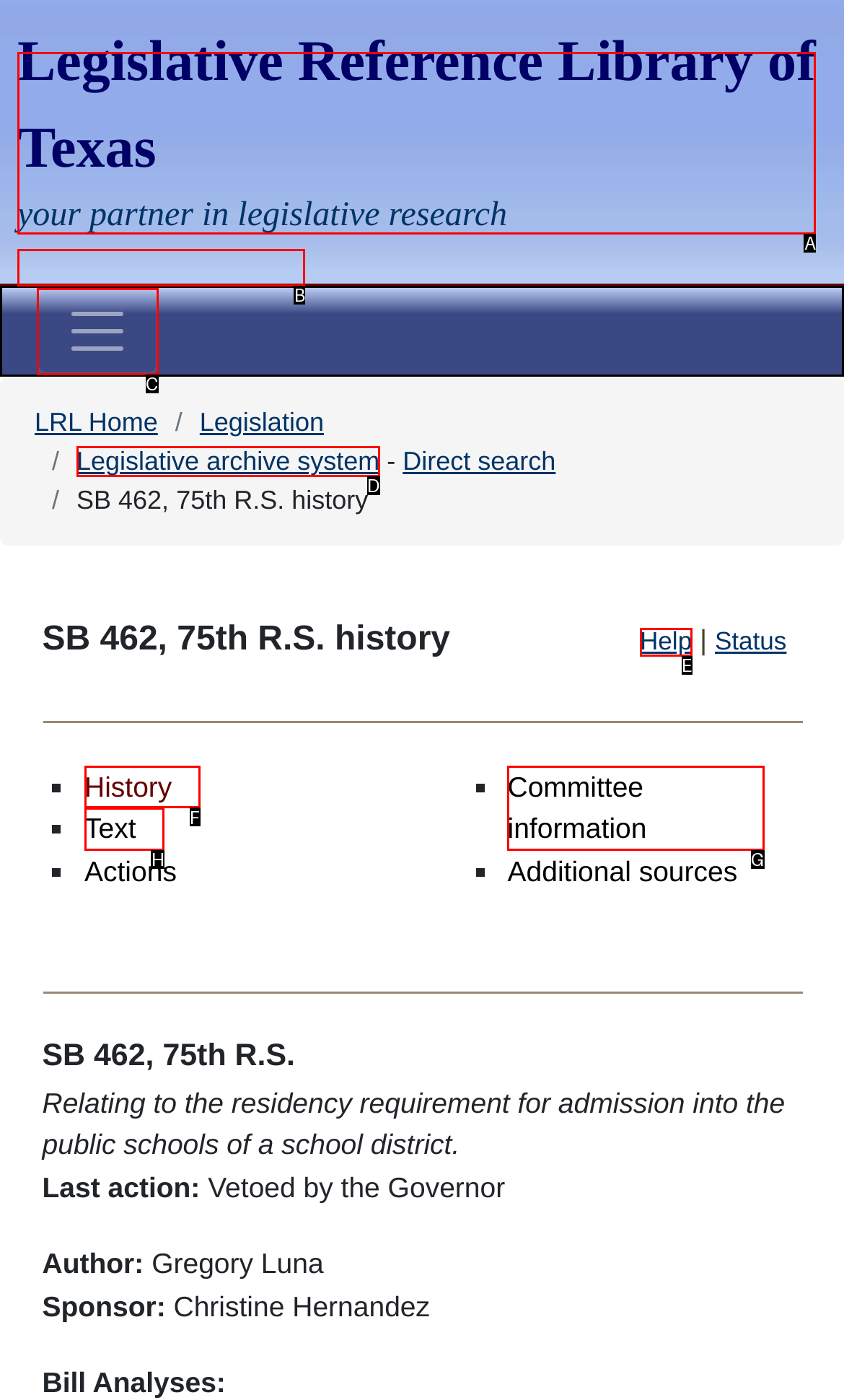Pick the HTML element that corresponds to the description: Legislative archive system
Answer with the letter of the correct option from the given choices directly.

D